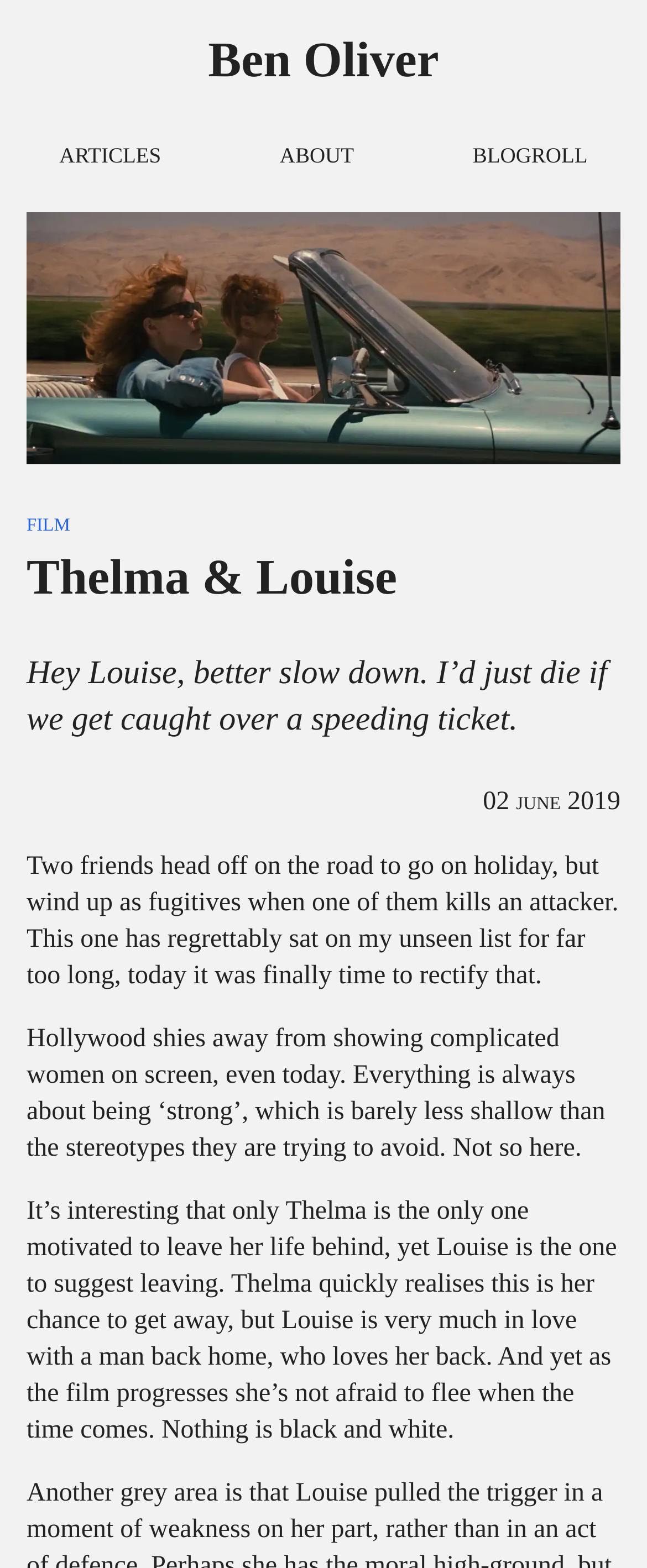Extract the bounding box coordinates for the UI element described by the text: "Ben Oliver". The coordinates should be in the form of [left, top, right, bottom] with values between 0 and 1.

[0.0, 0.017, 1.0, 0.061]